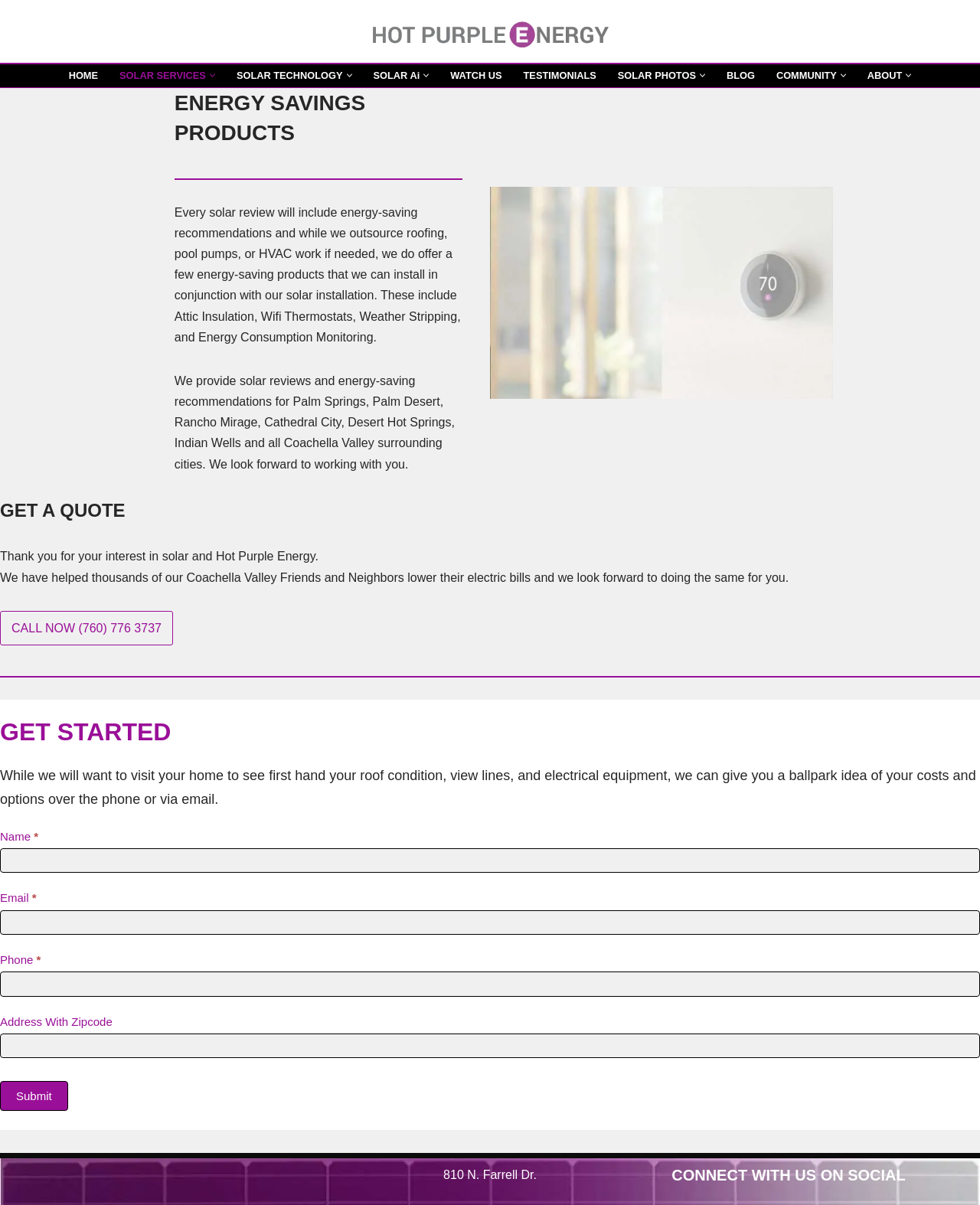Please provide a comprehensive answer to the question below using the information from the image: What services does the company offer?

The webpage mentions 'SOLAR SERVICES' in the primary menu, and the text 'Every solar review will include energy-saving recommendations and while we outsource roofing, pool pumps, or HVAC work if needed, we do offer a few energy-saving products that we can install in conjunction with our solar installation.' suggests that the company offers solar services and energy-saving products.